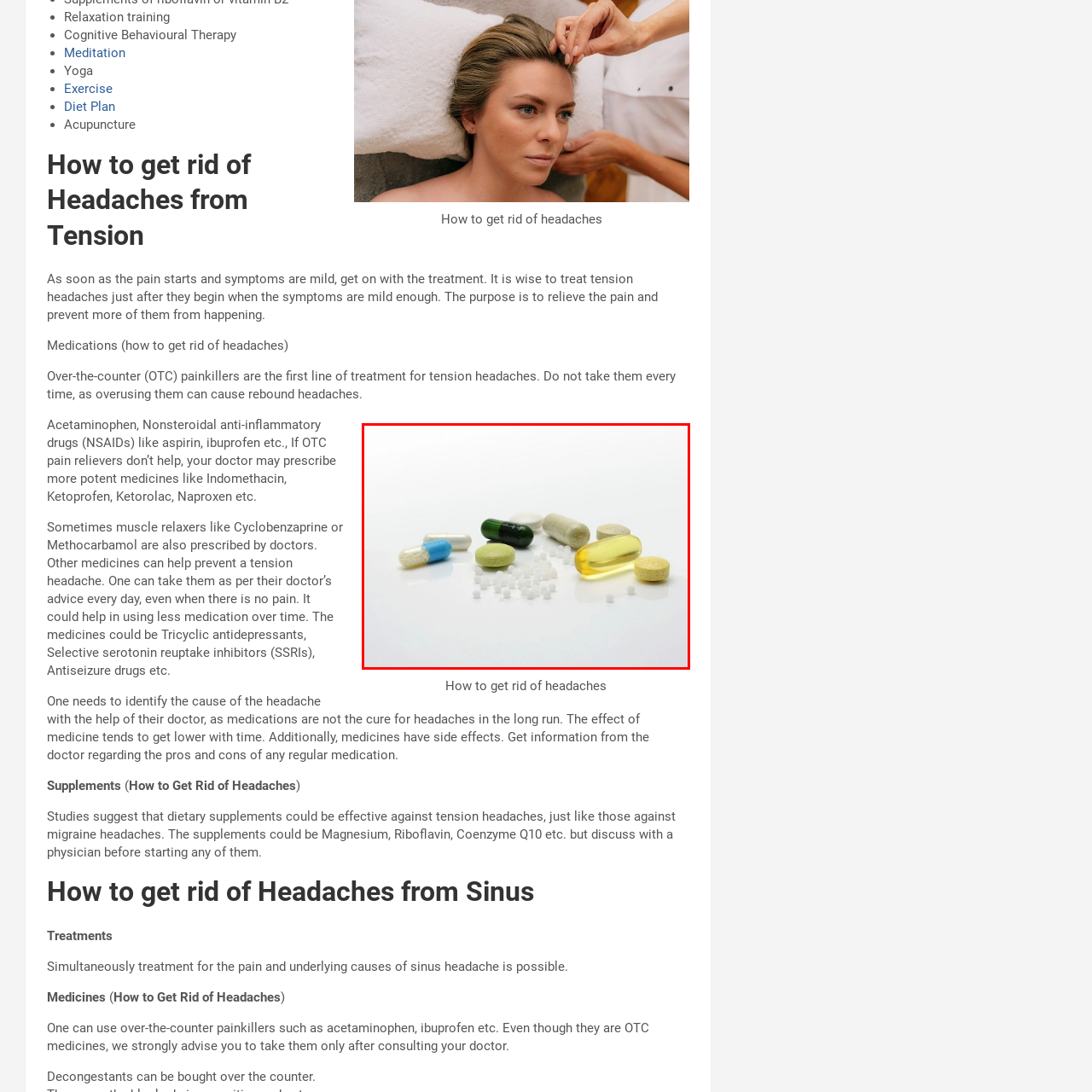What is the purpose of the displayed products?
Take a close look at the image within the red bounding box and respond to the question with detailed information.

The assortment of products, including capsules, tablets, and granules, suggests that their purpose is to manage and alleviate headache symptoms, specifically tension headaches, as mentioned in the caption.